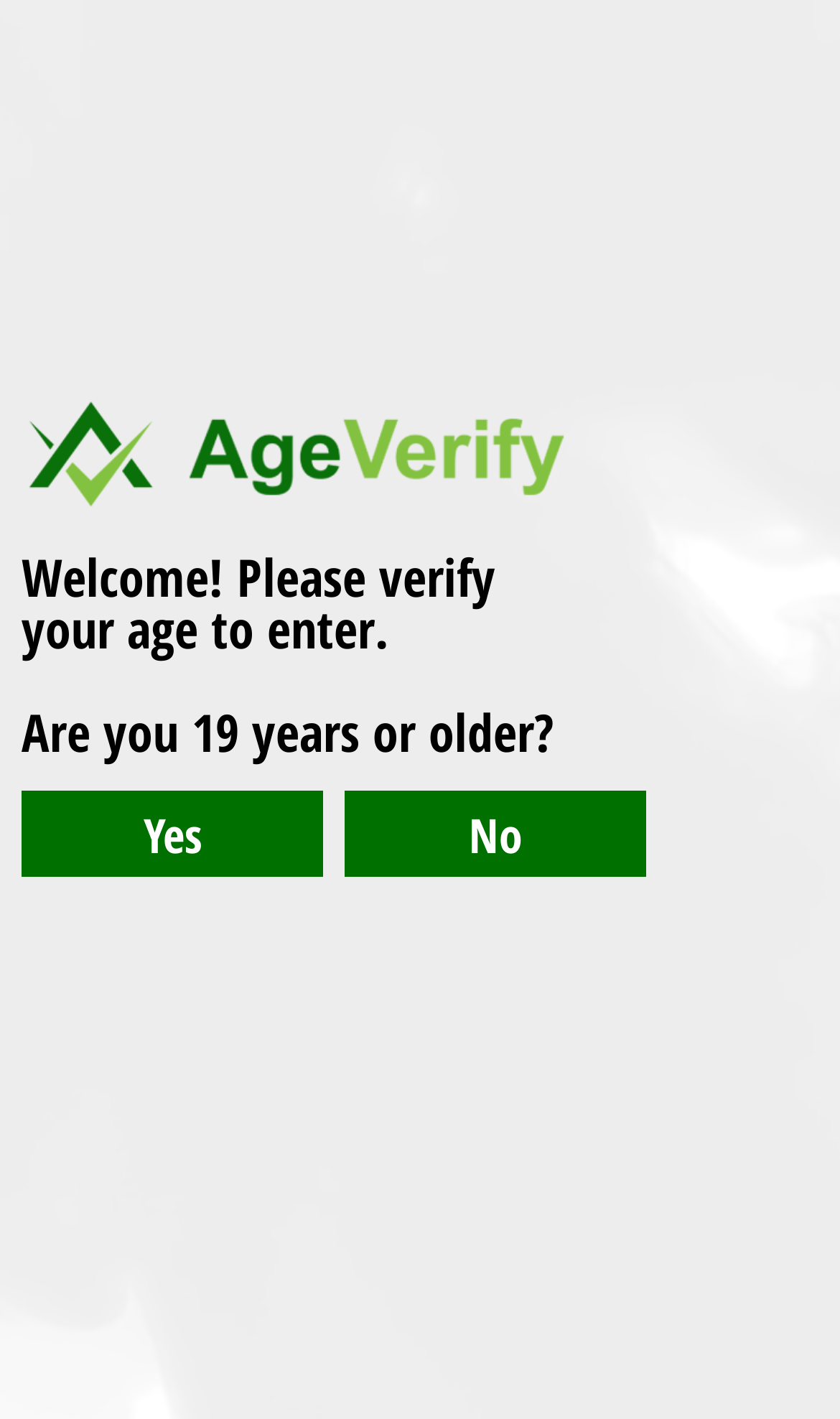Find the bounding box coordinates corresponding to the UI element with the description: "Special Promotions". The coordinates should be formatted as [left, top, right, bottom], with values as floats between 0 and 1.

[0.546, 0.317, 0.874, 0.346]